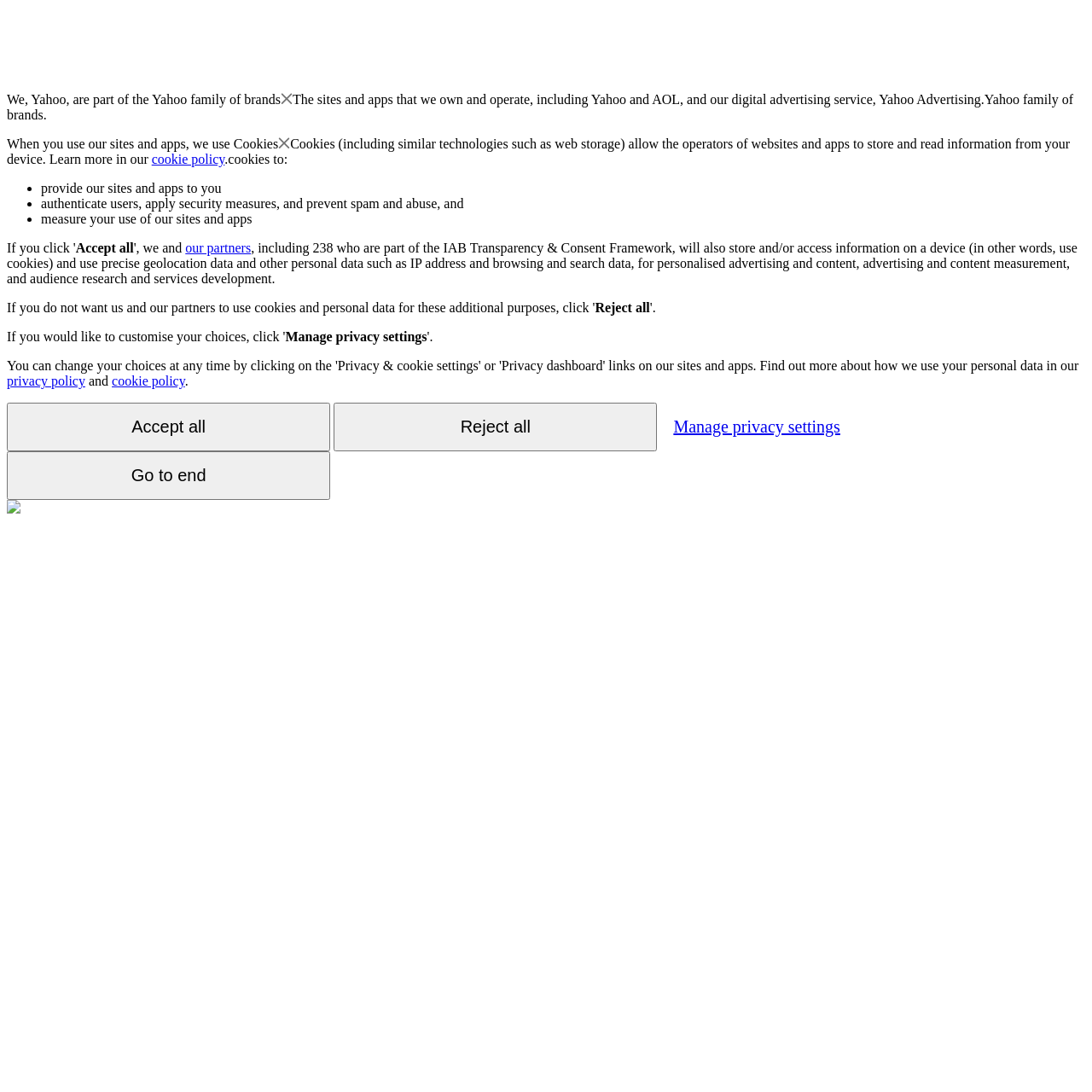Respond to the question below with a single word or phrase:
What is the function of the 'Manage privacy settings' button?

Manage privacy